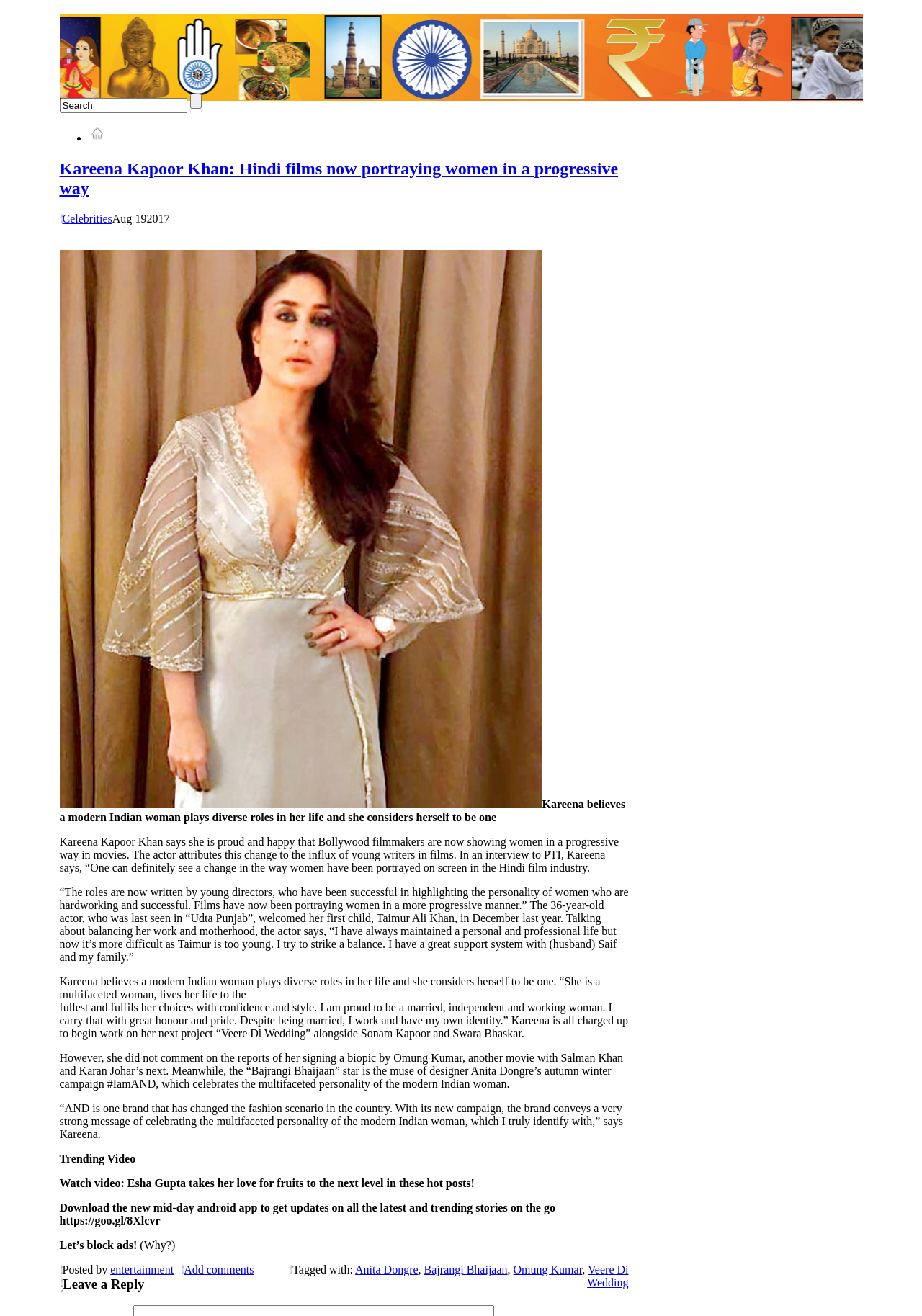Elaborate on the different components and information displayed on the webpage.

The webpage is about an article featuring Kareena Kapoor Khan, a Bollywood actress, discussing her views on the portrayal of women in Hindi films. At the top of the page, there is a search bar with a "Search" button next to it. Below the search bar, there is a navigation menu with a "Home" link accompanied by a small icon.

The main content of the page is divided into two sections. The top section features a large image of Kareena Kapoor Khan, with a headline that reads "Kareena Kapoor Khan: Hindi films now portraying women in a progressive way" above it. Below the image, there is a brief summary of the article, followed by the publication date, "Aug 19, 2017".

The main article is divided into several paragraphs, with Kareena Kapoor Khan discussing her views on the changing portrayal of women in Hindi films, her personal life, and her upcoming projects. The article also mentions her role in the film "Veere Di Wedding" and her association with designer Anita Dongre's autumn winter campaign.

To the right of the main article, there is a section featuring a trending video, with a headline that reads "Watch video: Esha Gupta takes her love for fruits to the next level in these hot posts!". Below this section, there is a call-to-action to download the mid-day android app, followed by a message encouraging users to block ads.

At the bottom of the page, there is a section for comments, with a heading that reads "Leave a Reply". The section also features links to related tags, including "Anita Dongre", "Bajrangi Bhaijaan", and "Veere Di Wedding".